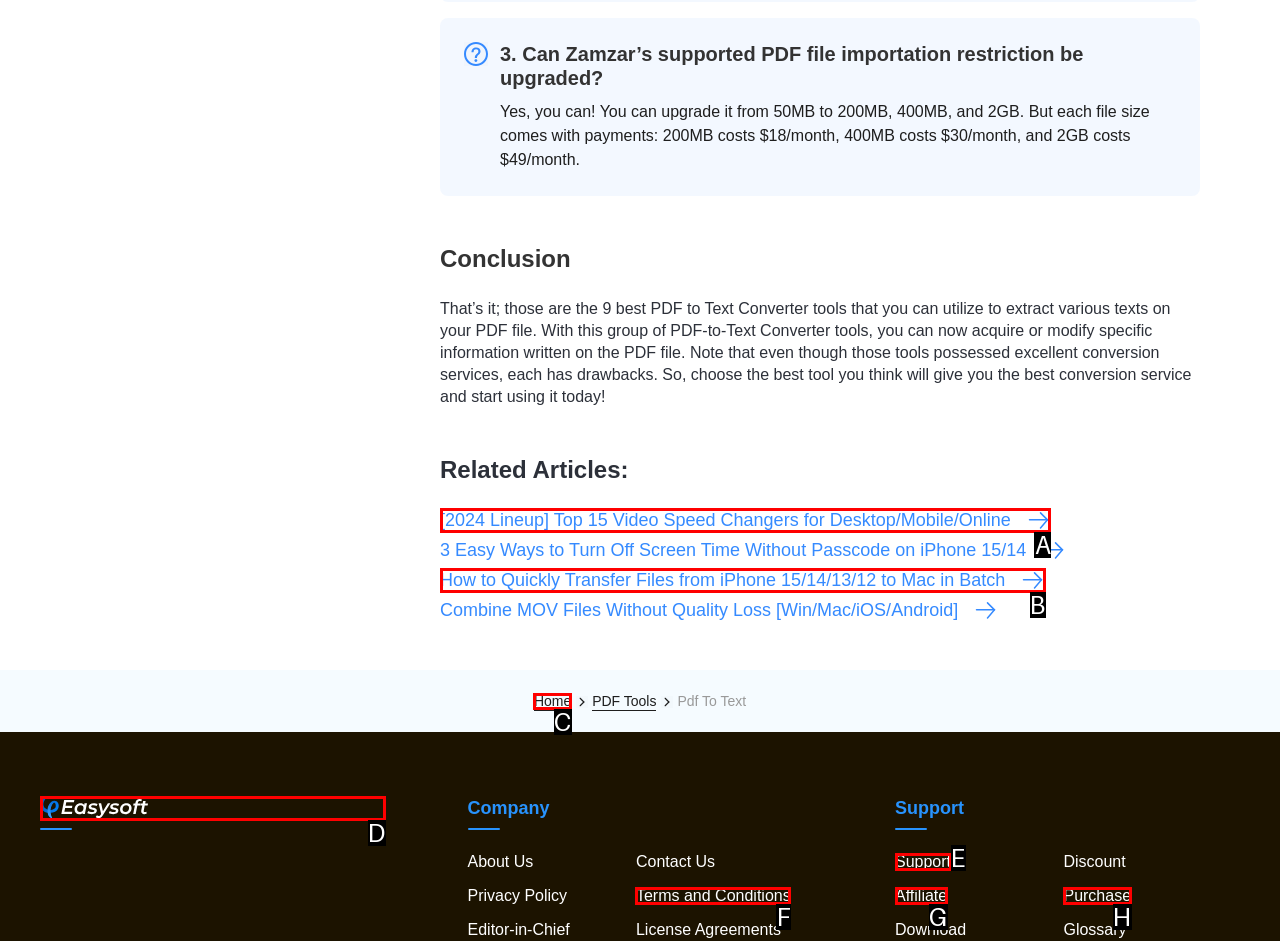Please select the letter of the HTML element that fits the description: Terms and Conditions. Answer with the option's letter directly.

F